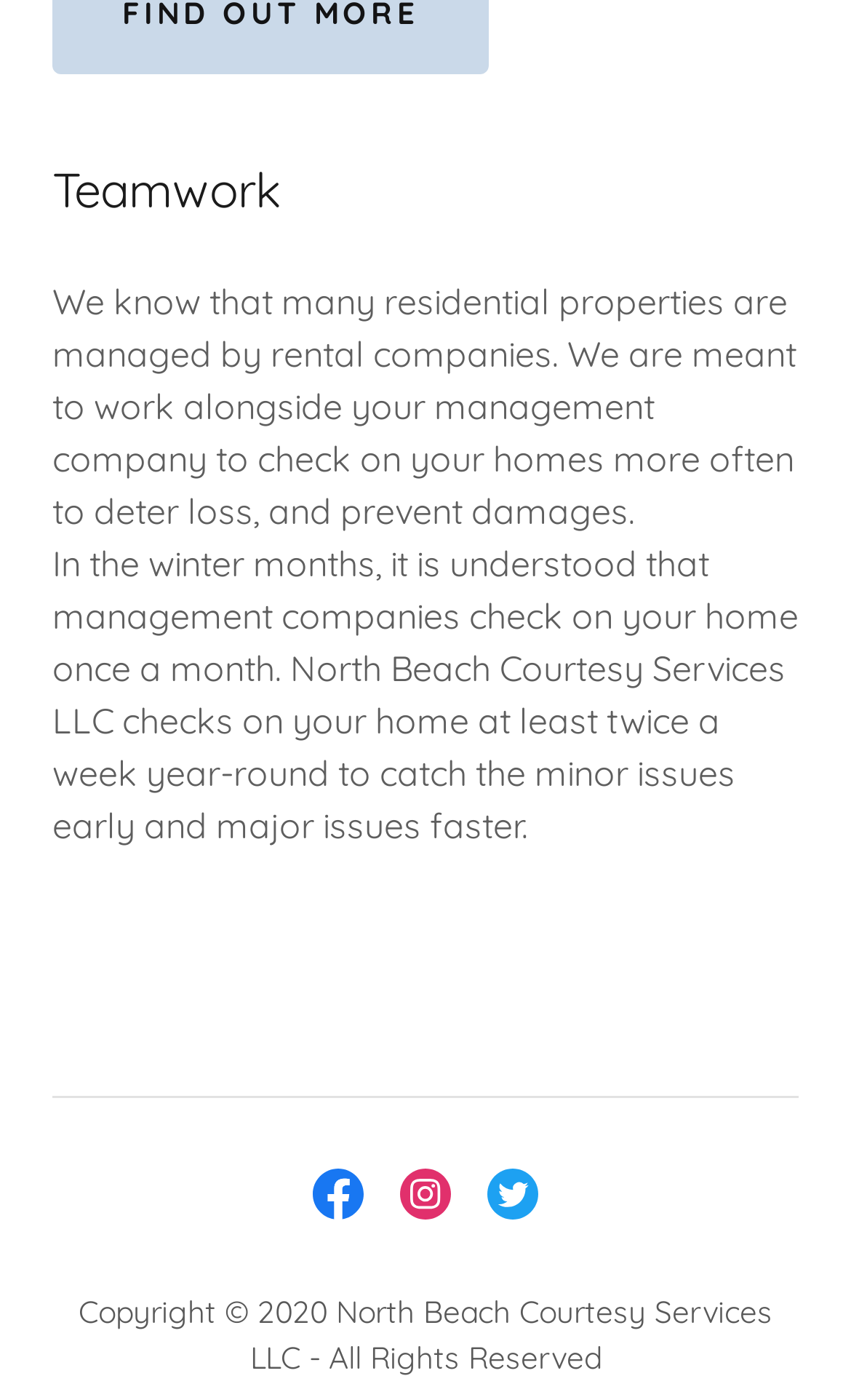Identify and provide the bounding box for the element described by: "aria-label="Instagram Social Link"".

[0.449, 0.821, 0.551, 0.884]